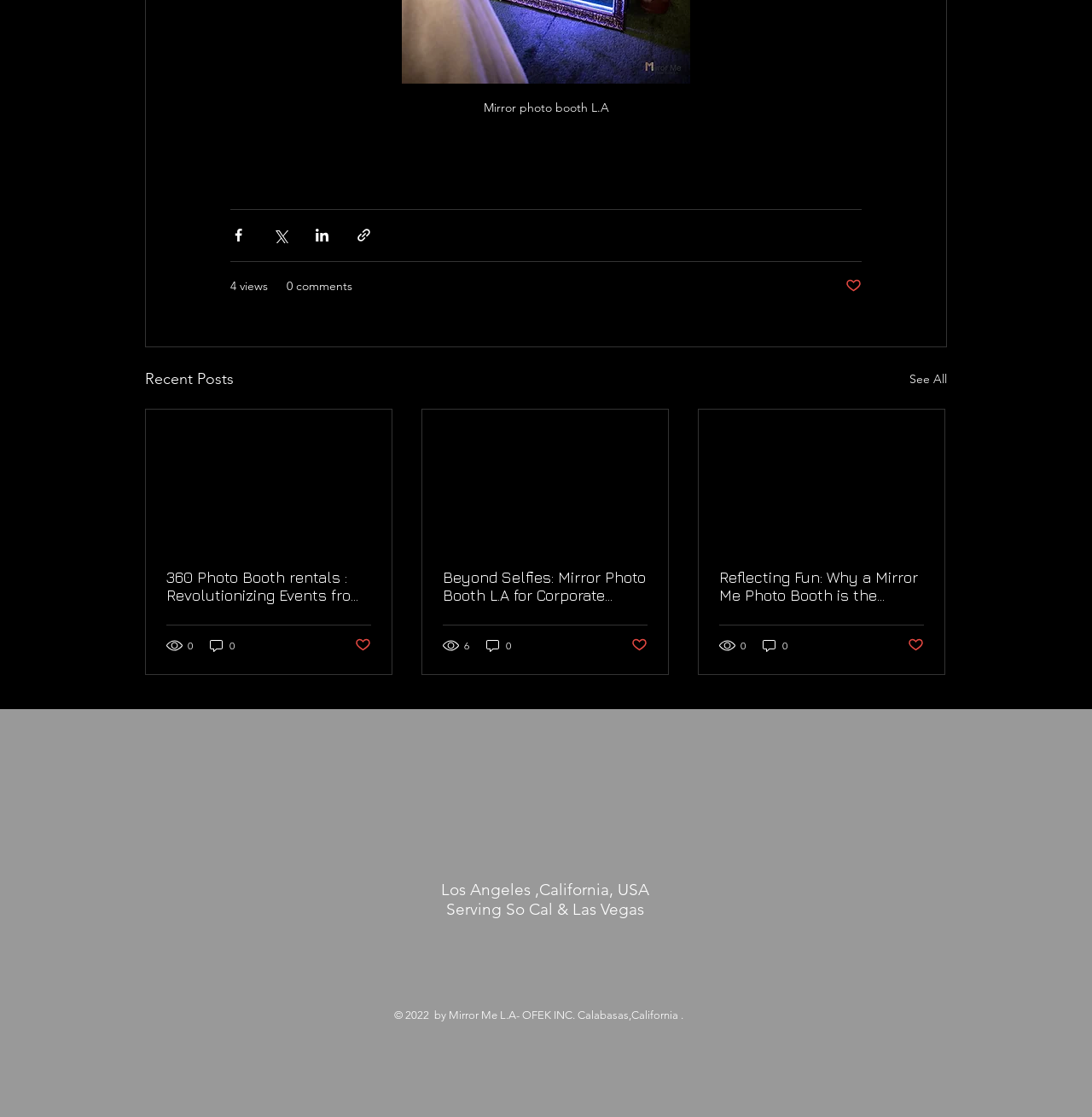Determine the coordinates of the bounding box that should be clicked to complete the instruction: "Contact via phone number". The coordinates should be represented by four float numbers between 0 and 1: [left, top, right, bottom].

[0.432, 0.71, 0.561, 0.735]